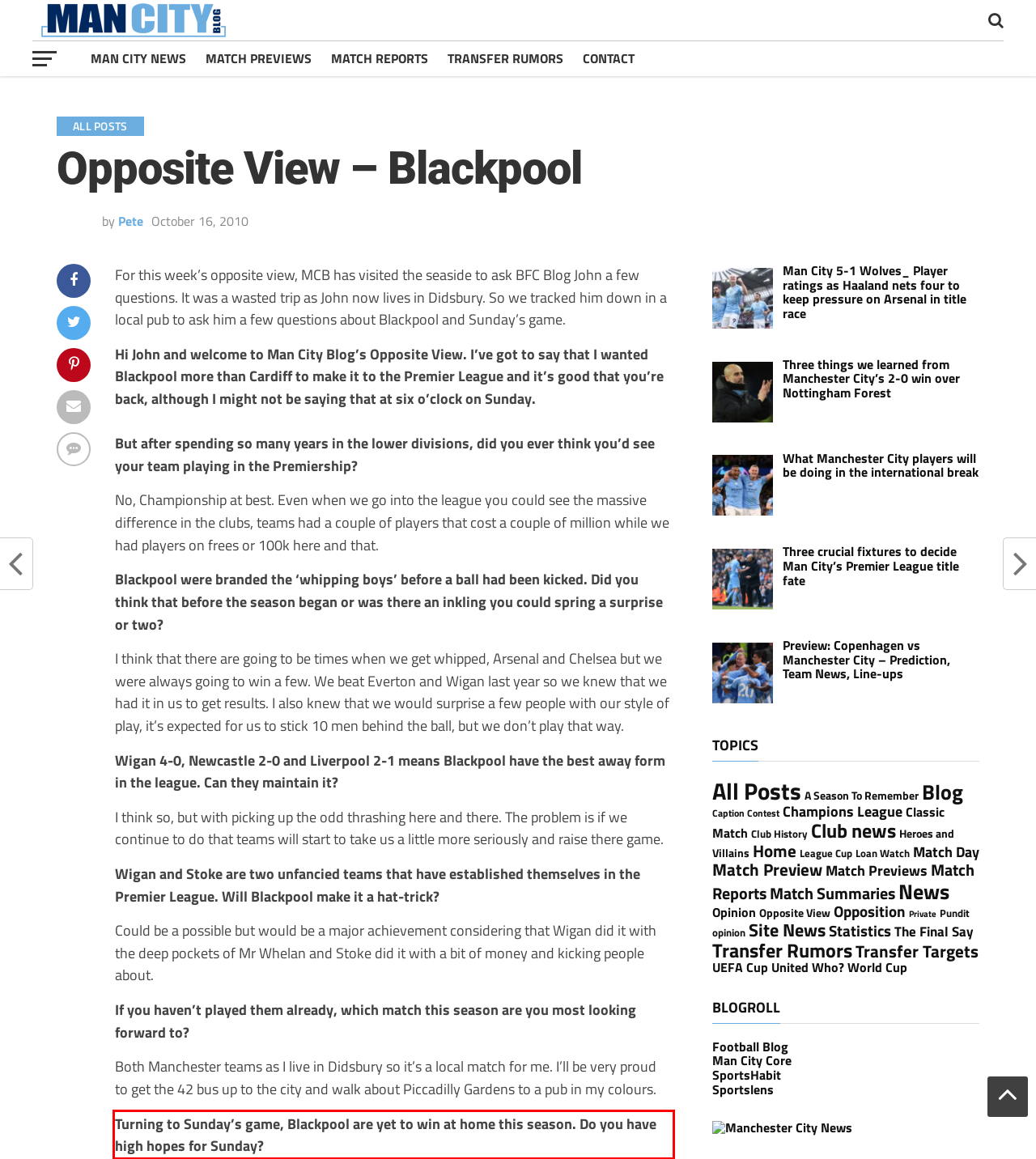There is a screenshot of a webpage with a red bounding box around a UI element. Please use OCR to extract the text within the red bounding box.

Turning to Sunday’s game, Blackpool are yet to win at home this season. Do you have high hopes for Sunday?